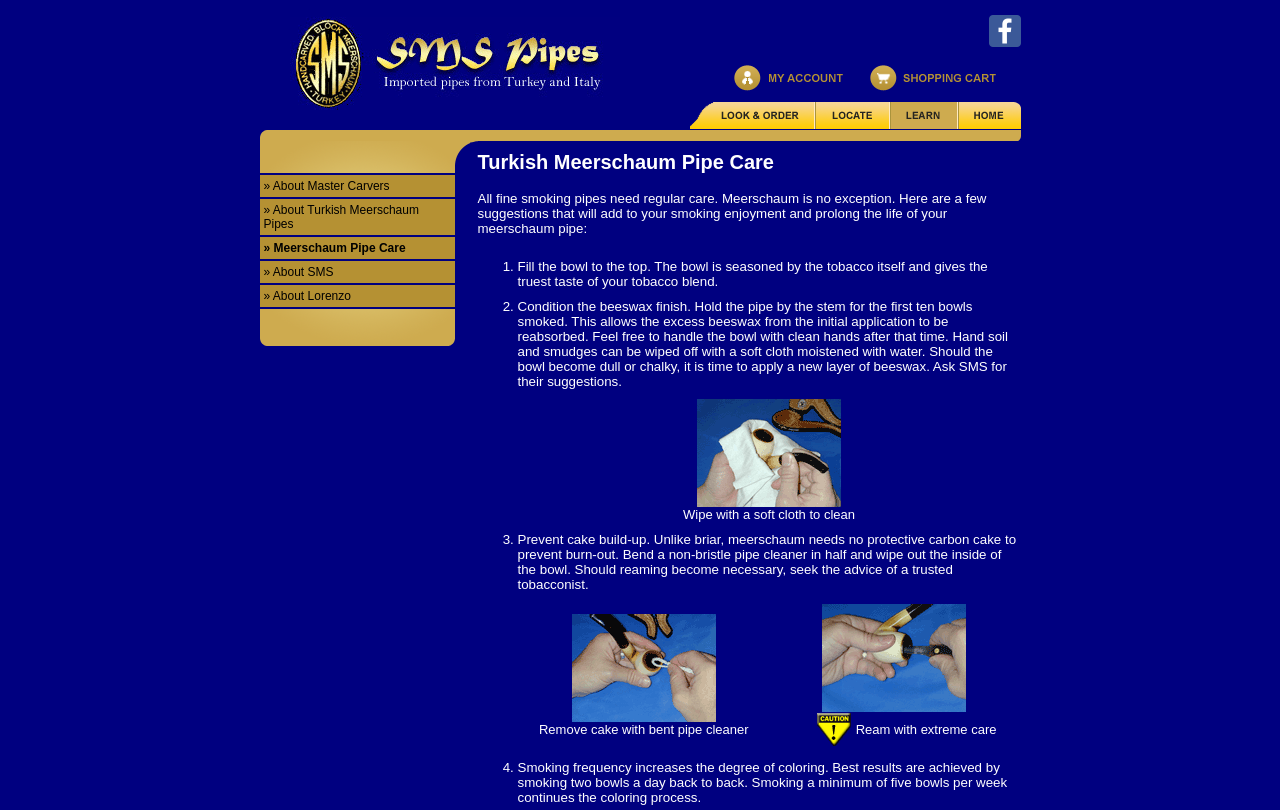Please reply with a single word or brief phrase to the question: 
What is the purpose of applying beeswax to a meerschaum pipe?

To condition the finish